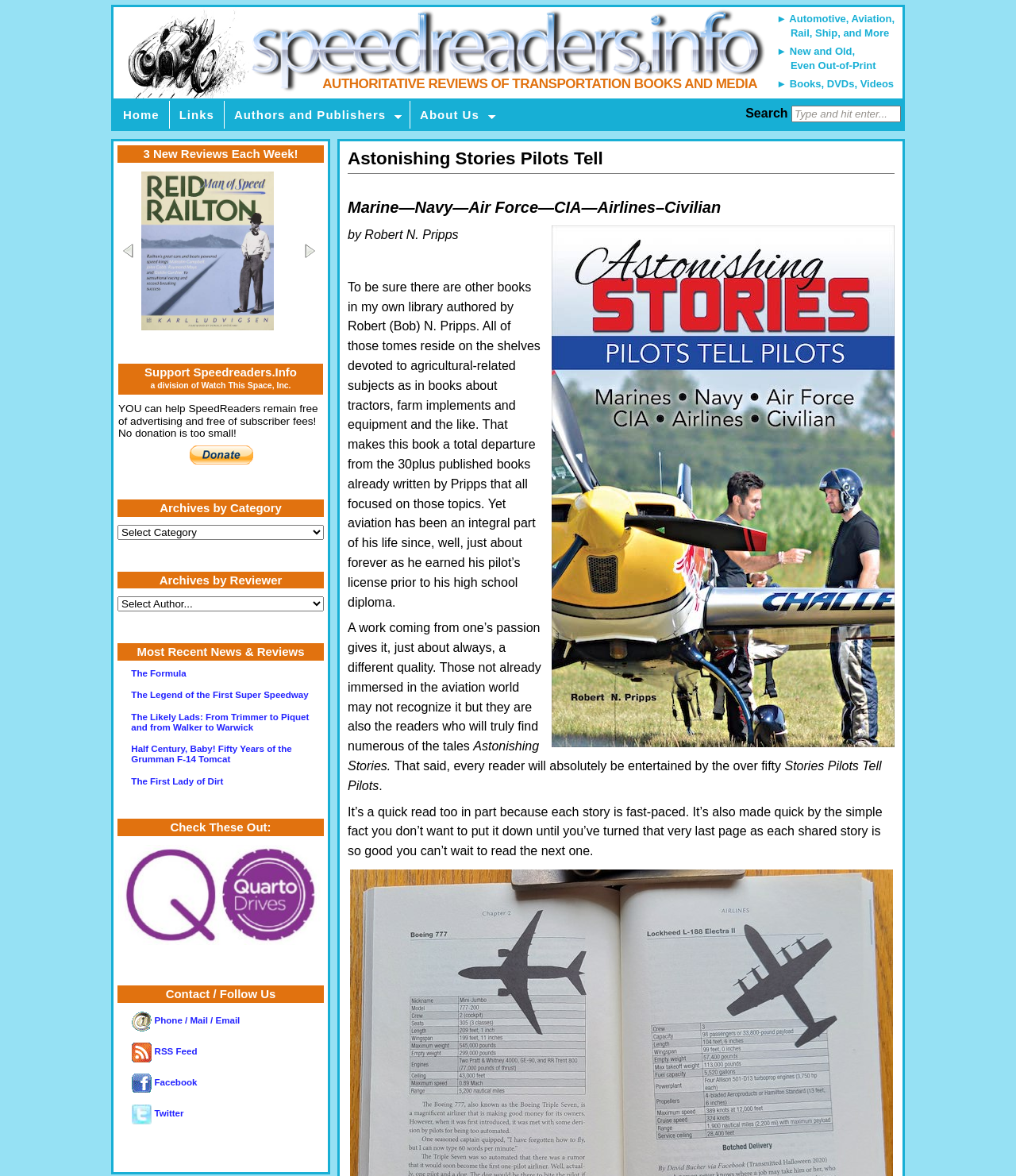Find the bounding box coordinates for the HTML element specified by: "alt="QuartoDrives.jpg" title="QuartoDrives.jpg"".

[0.116, 0.795, 0.318, 0.805]